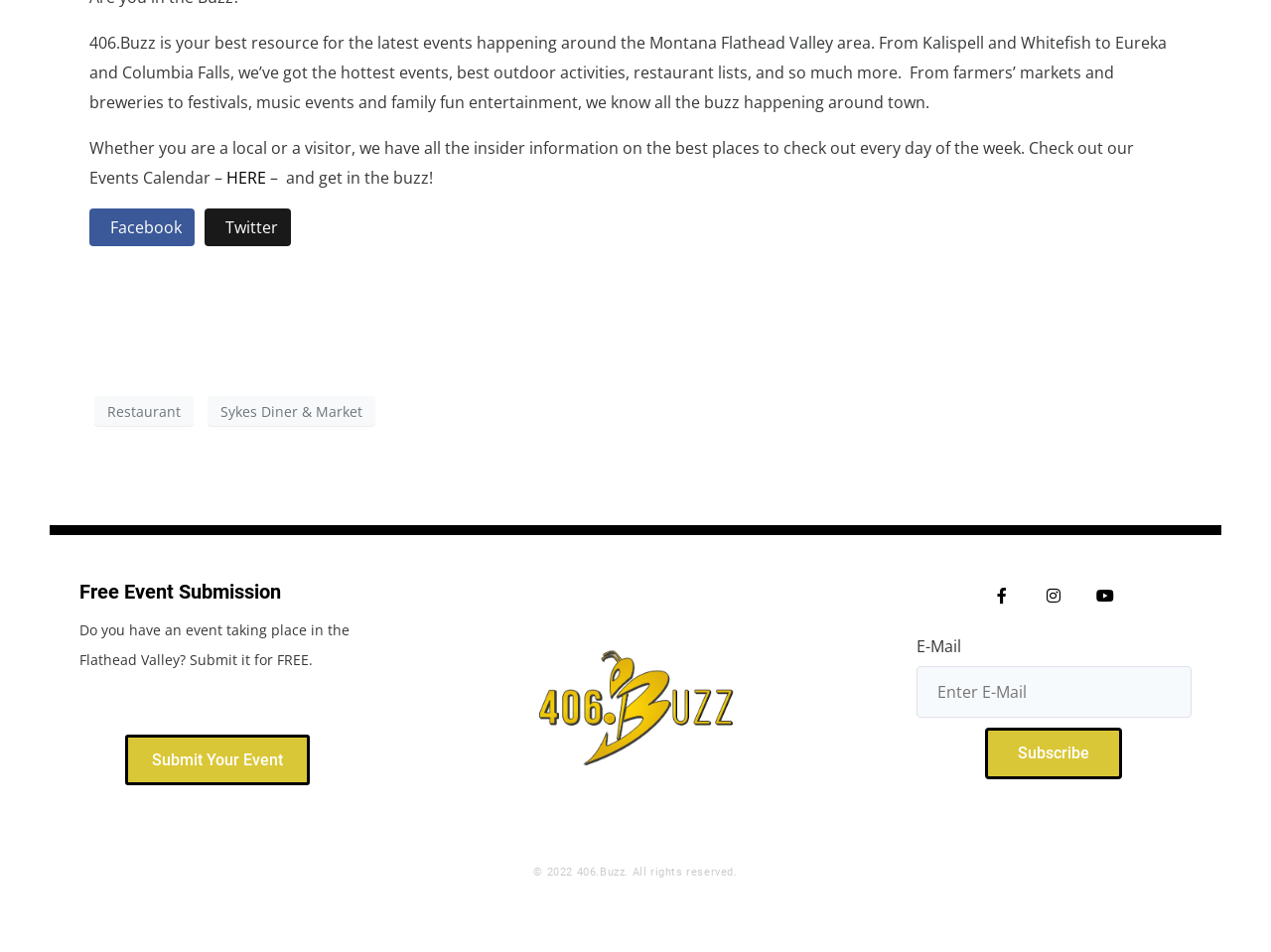Based on the element description "Submit Your Event", predict the bounding box coordinates of the UI element.

[0.098, 0.772, 0.244, 0.825]